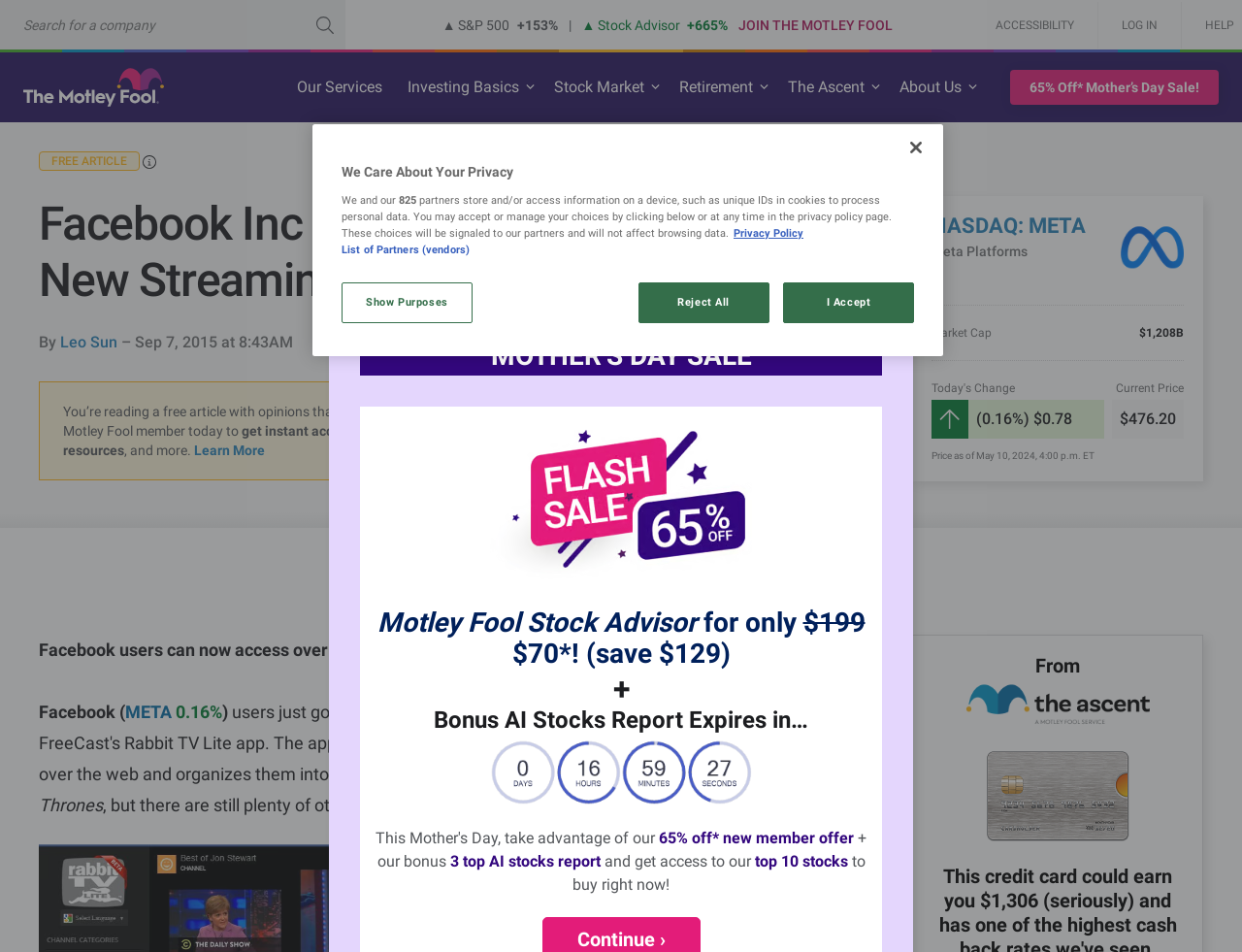Answer the question with a brief word or phrase:
What is the name of the author of this article?

Leo Sun